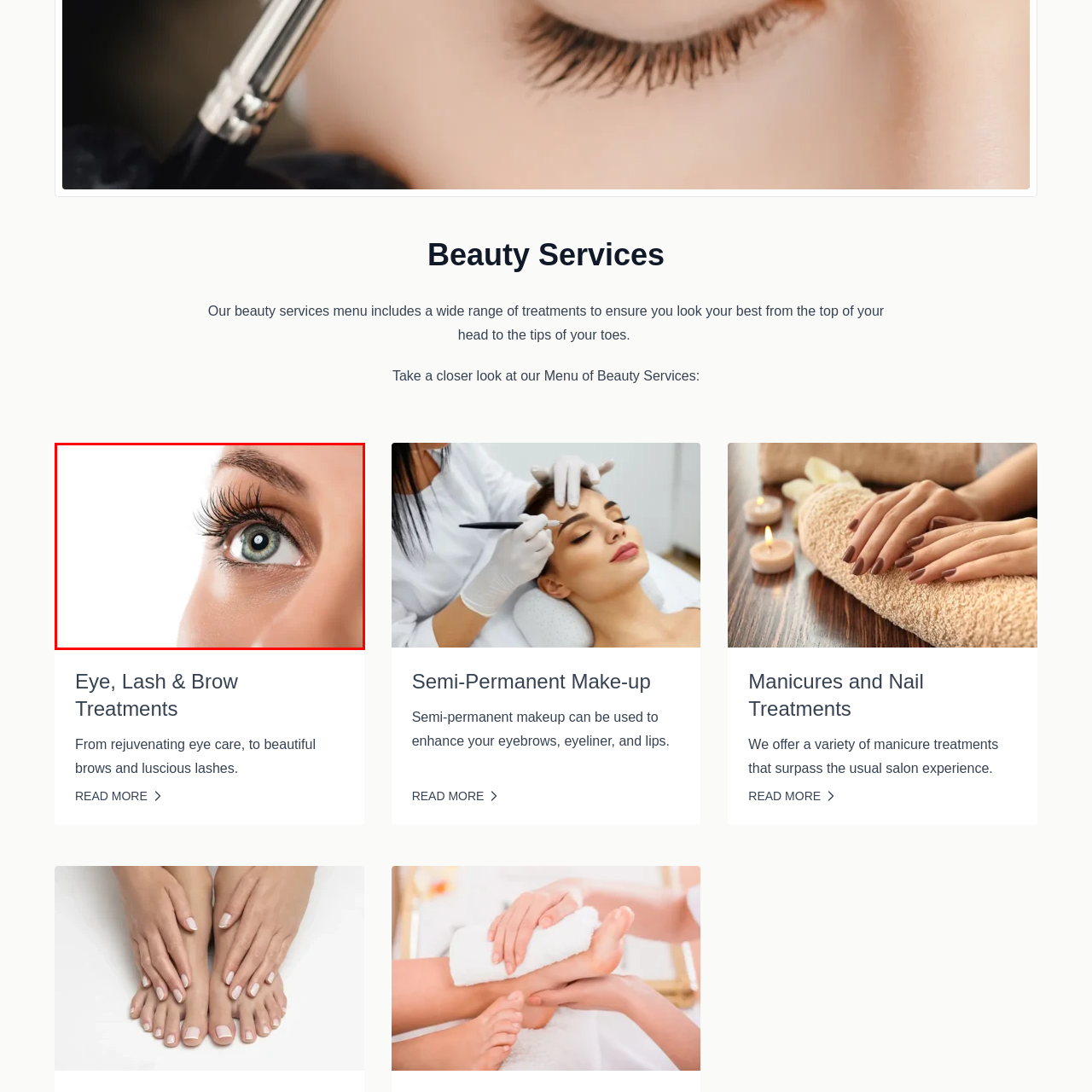Please scrutinize the portion of the image inside the purple boundary and provide an elaborate answer to the question below, relying on the visual elements: 
What is the background color of the image?

The caption states that the overall aesthetic is clean and elegant, set against a soft white background that emphasizes the eye's striking features.